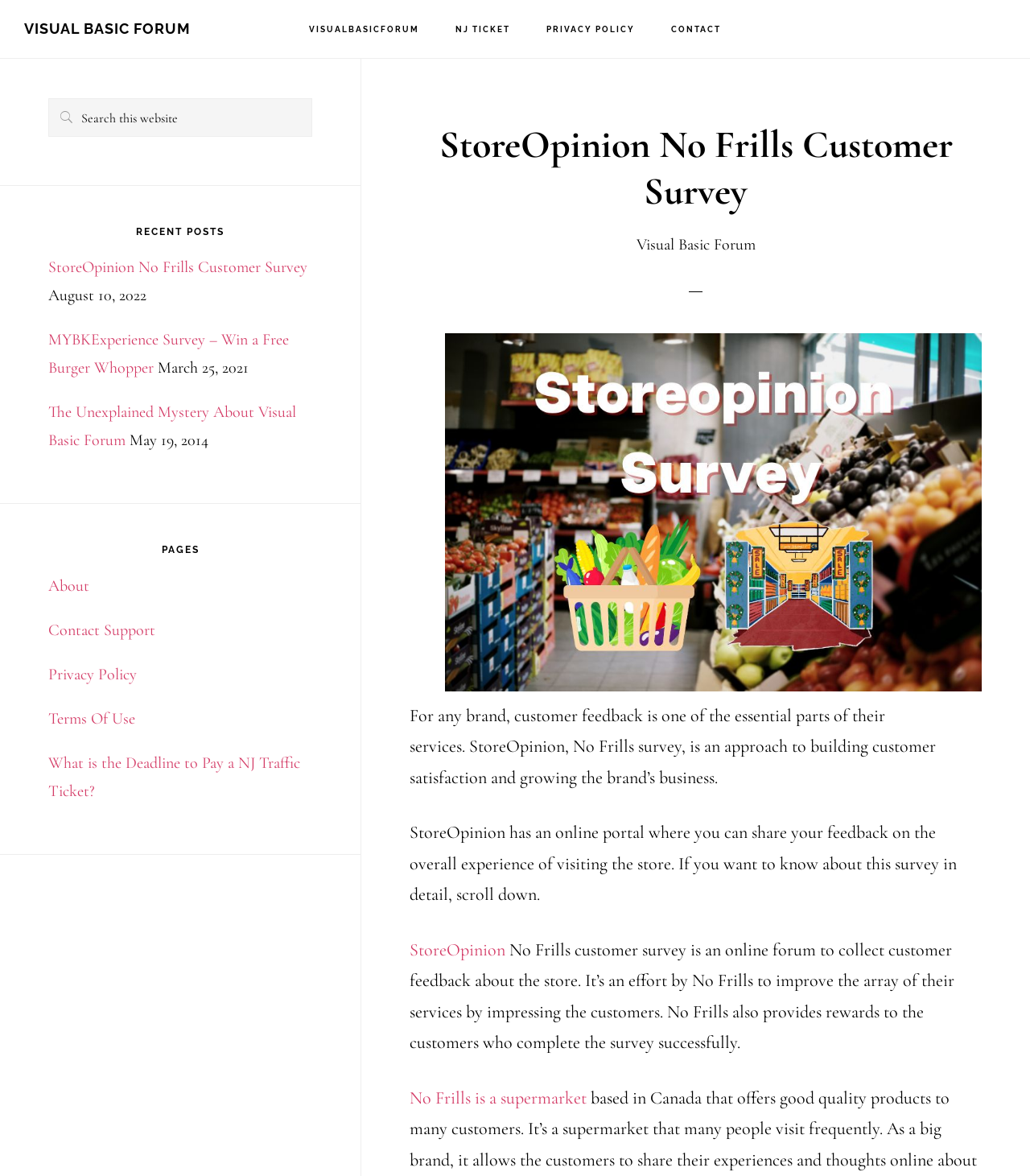Provide a one-word or short-phrase response to the question:
What is No Frills?

Supermarket